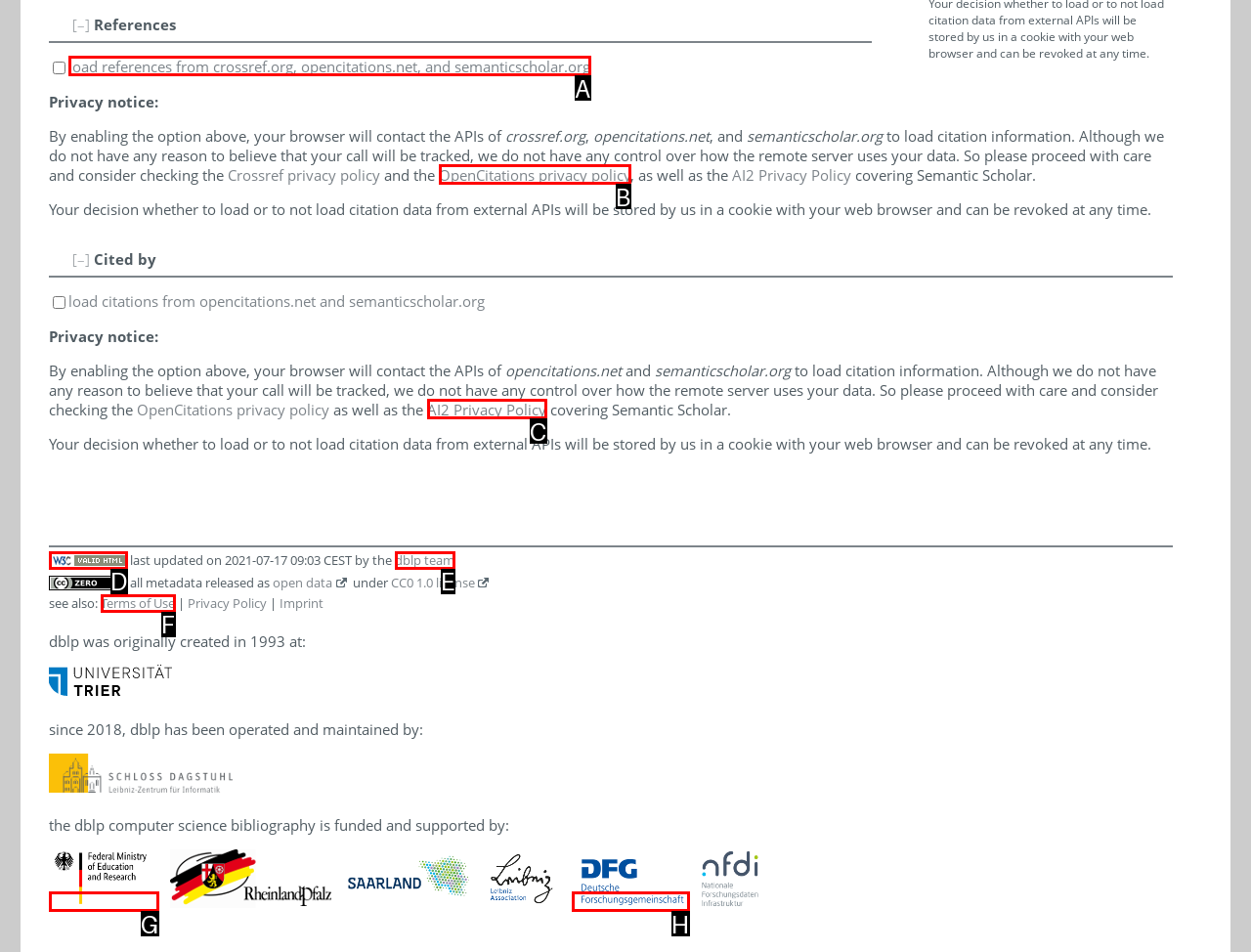Choose the option that best matches the description: AI2 Privacy Policy
Indicate the letter of the matching option directly.

C